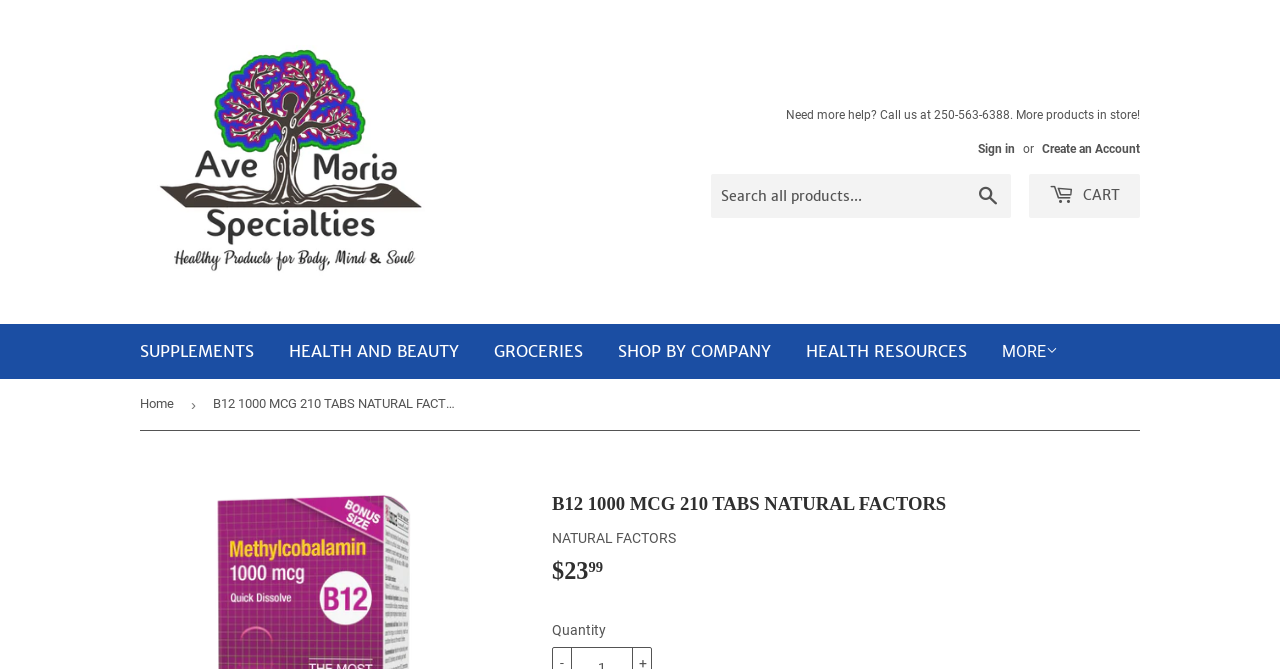Identify and provide the bounding box coordinates of the UI element described: "Write for us". The coordinates should be formatted as [left, top, right, bottom], with each number being a float between 0 and 1.

None